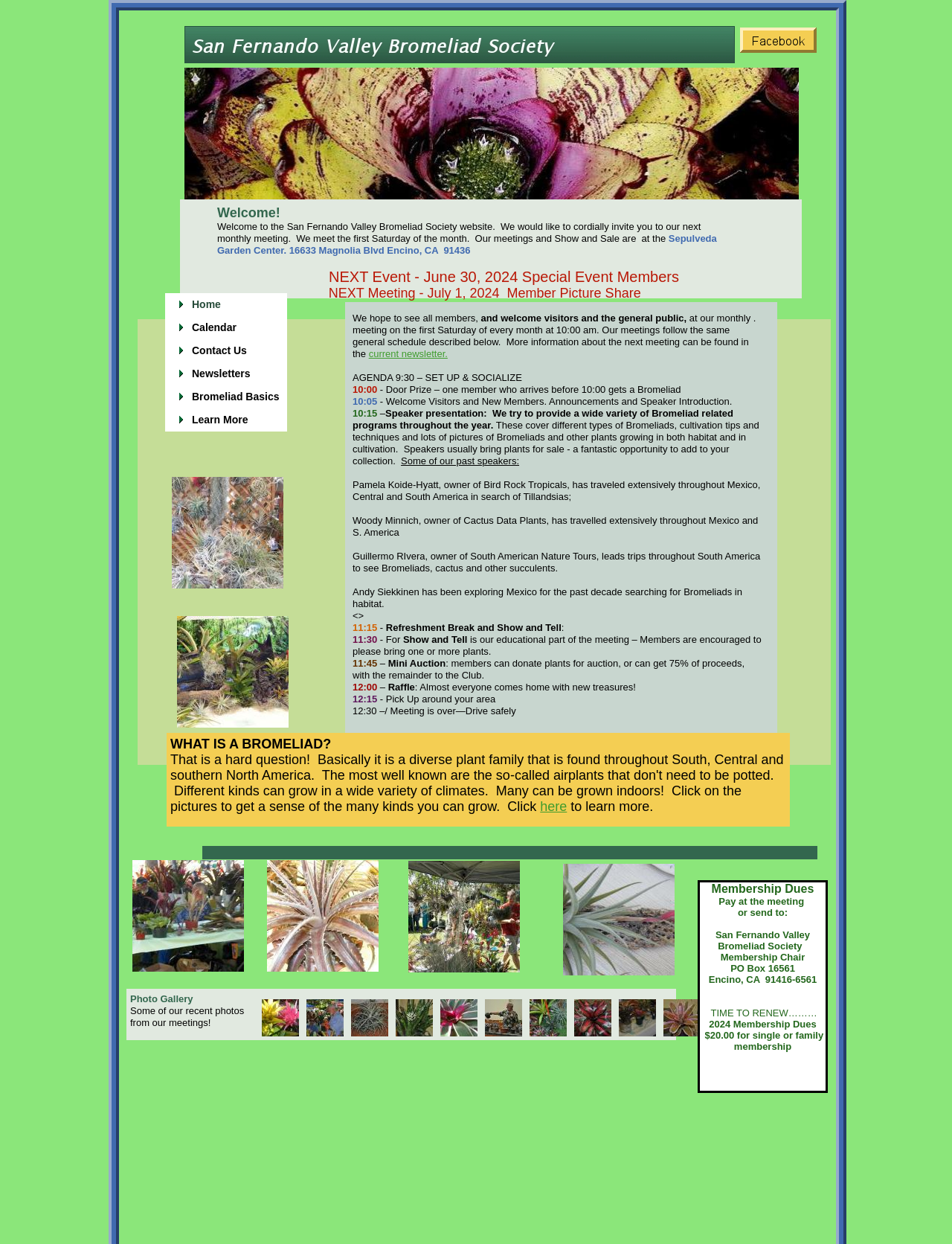With reference to the image, please provide a detailed answer to the following question: Where are the meetings and Show and Sale held?

The location of the meetings and Show and Sale can be found in the paragraph below the welcome message, which states 'Our meetings and Show and Sale are at the Sepulveda Garden Center. 16633 Magnolia Blvd Encino, CA 91336'.